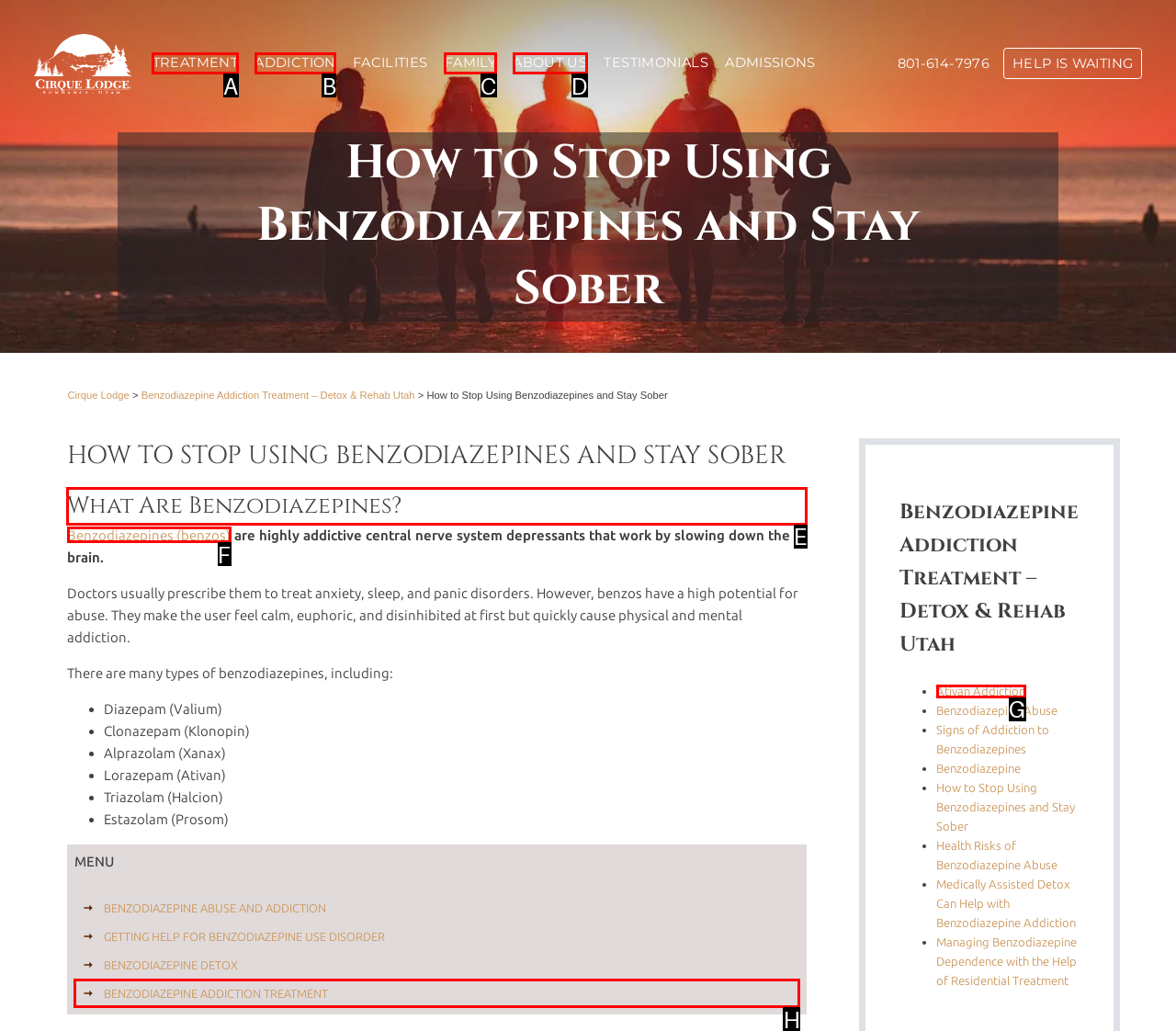Identify which HTML element should be clicked to fulfill this instruction: Learn about 'What Are Benzodiazepines?' Reply with the correct option's letter.

E